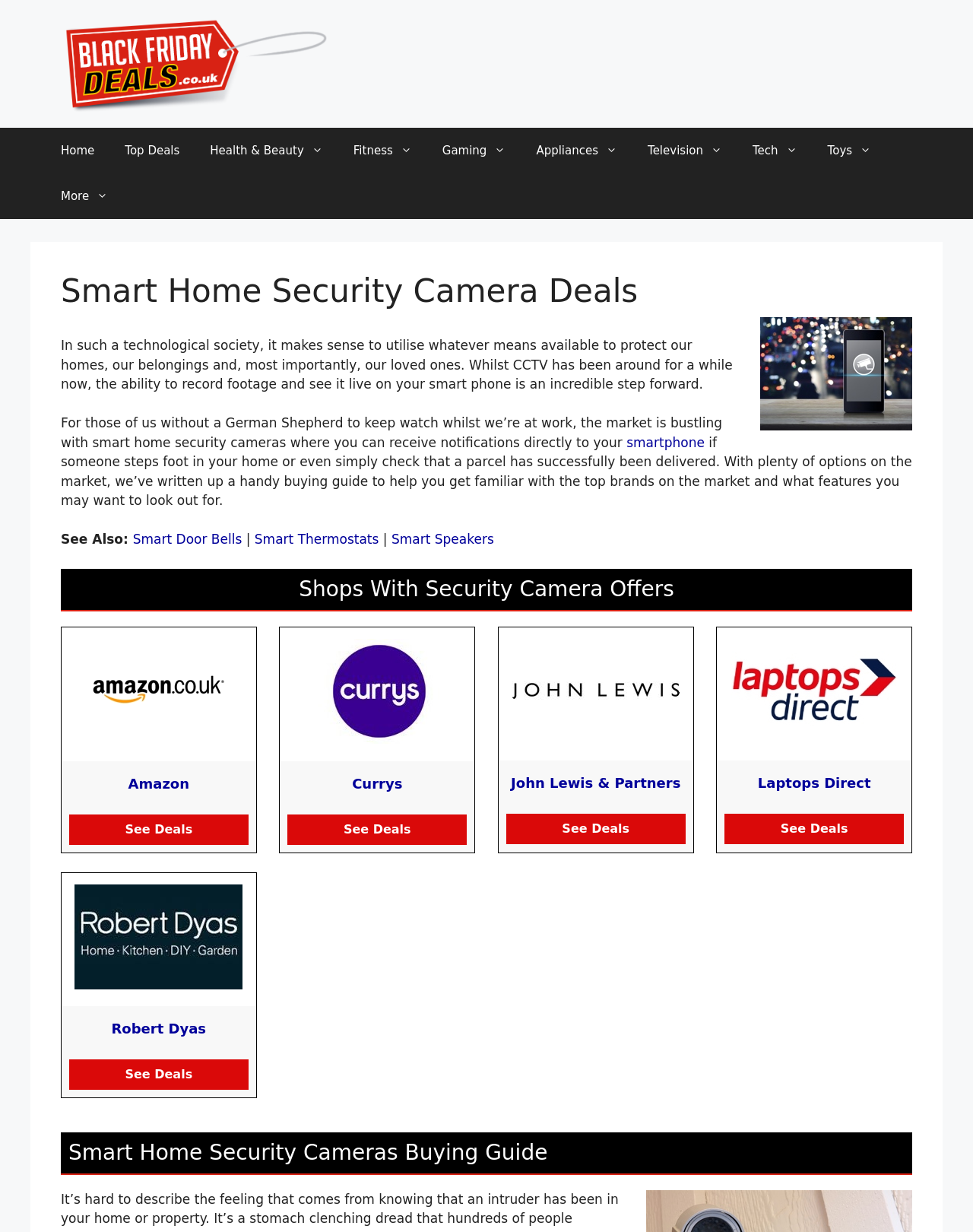What is the main topic of this webpage? Analyze the screenshot and reply with just one word or a short phrase.

Smart Home Security Cameras